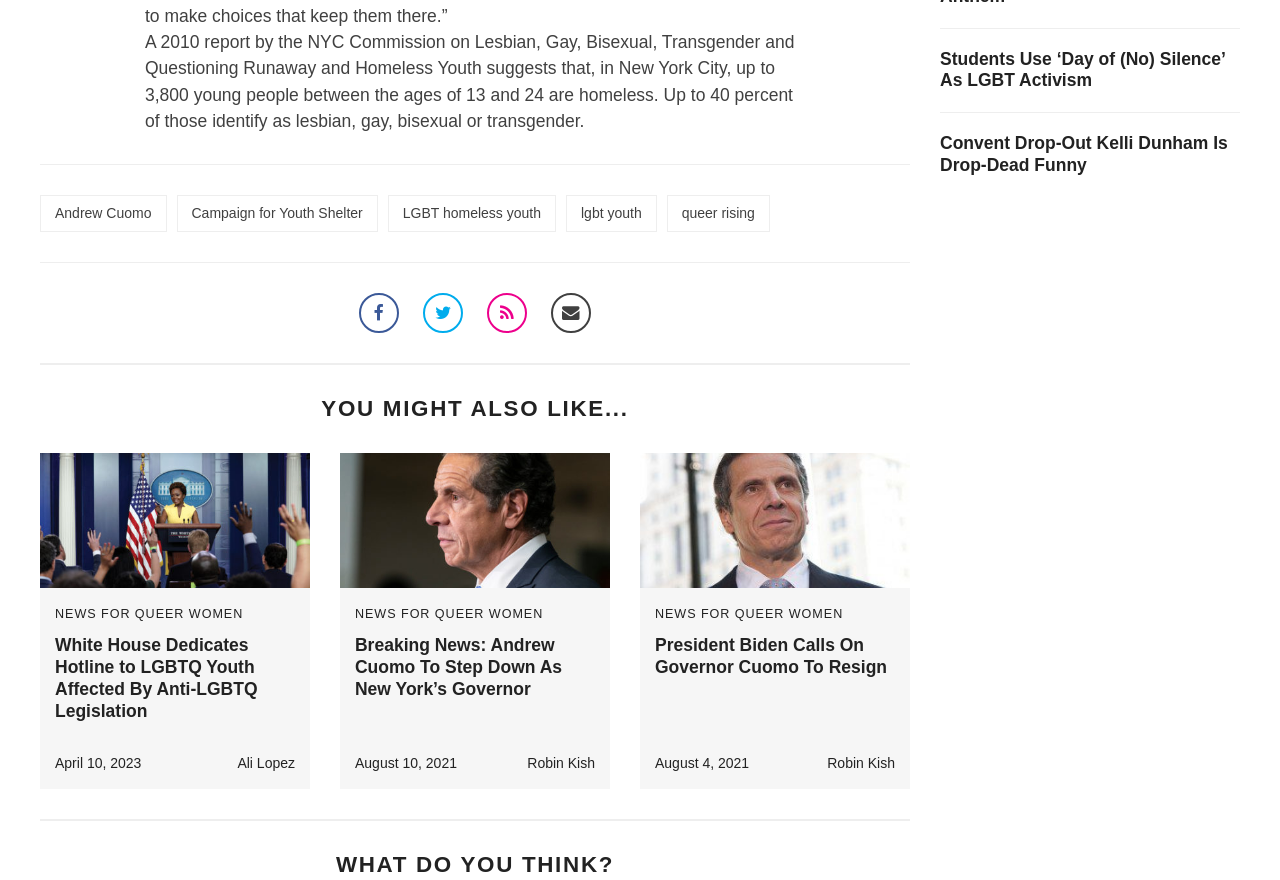Highlight the bounding box coordinates of the element you need to click to perform the following instruction: "Click on the link 'Andrew Cuomo'."

[0.031, 0.222, 0.13, 0.264]